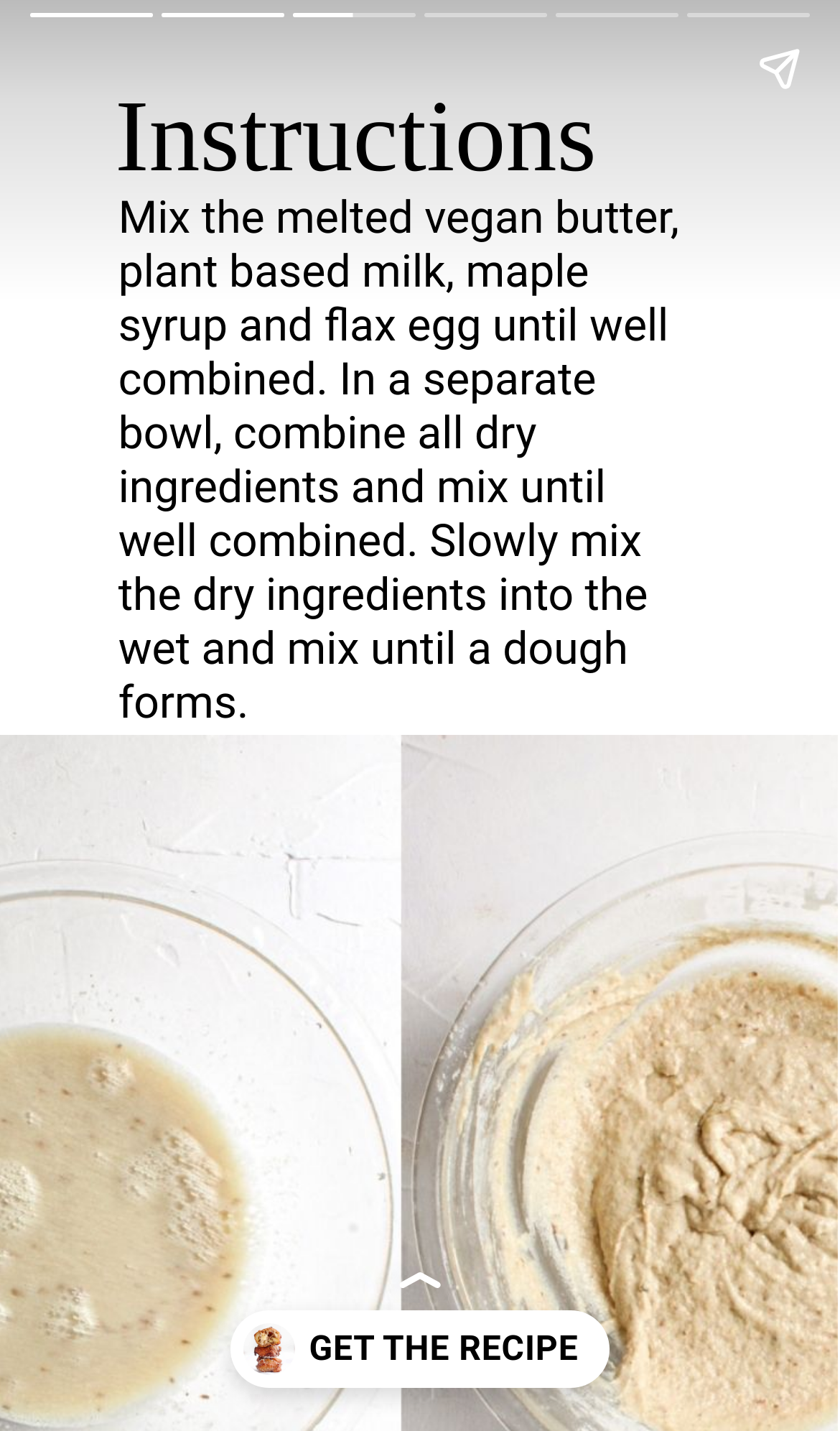How many buttons are there on the page?
Answer with a single word or phrase by referring to the visual content.

5